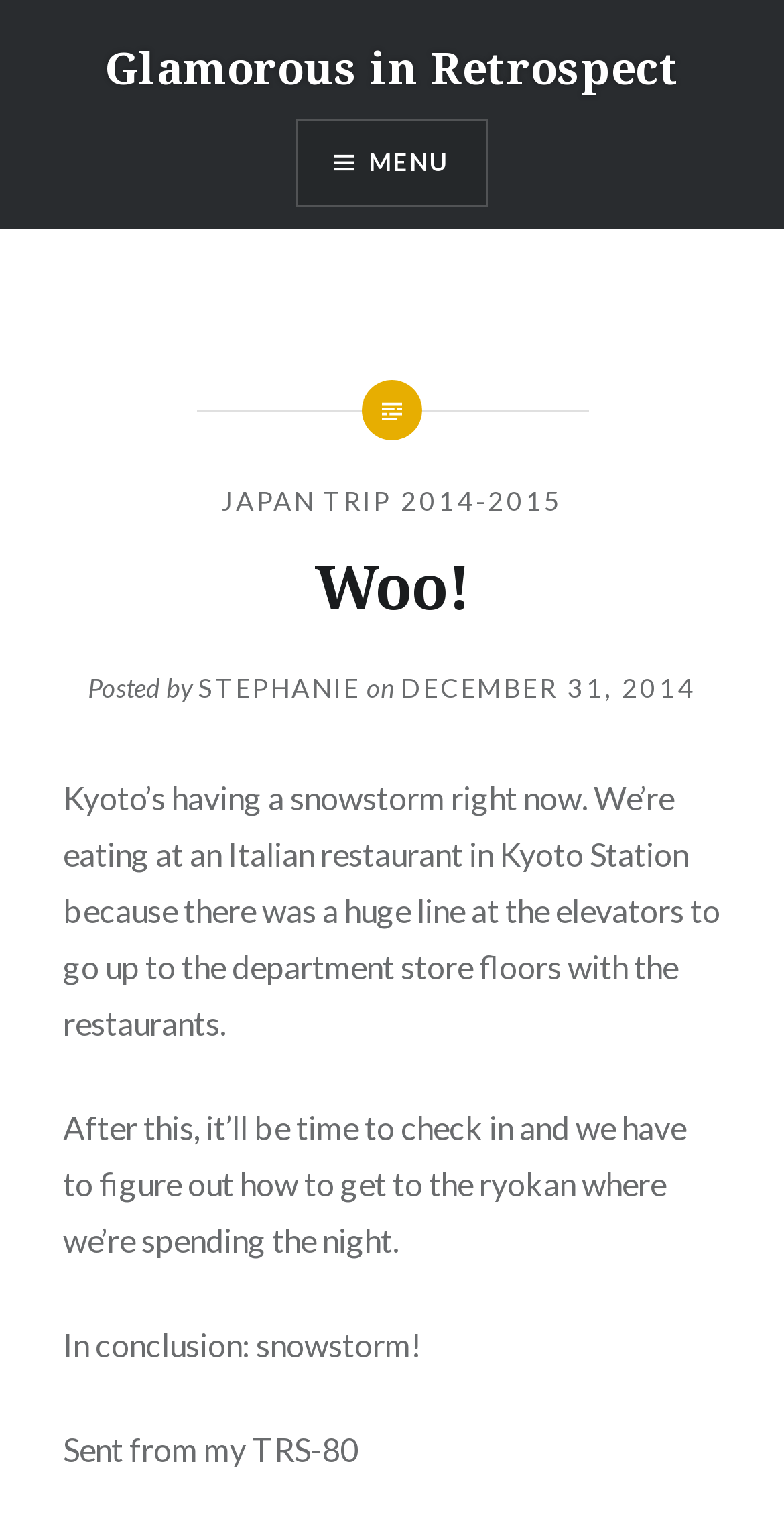What is the date of the latest article?
From the details in the image, provide a complete and detailed answer to the question.

I found a link 'DECEMBER 31, 2014' with a 'on' text nearby, which suggests that it is the date of the latest article.